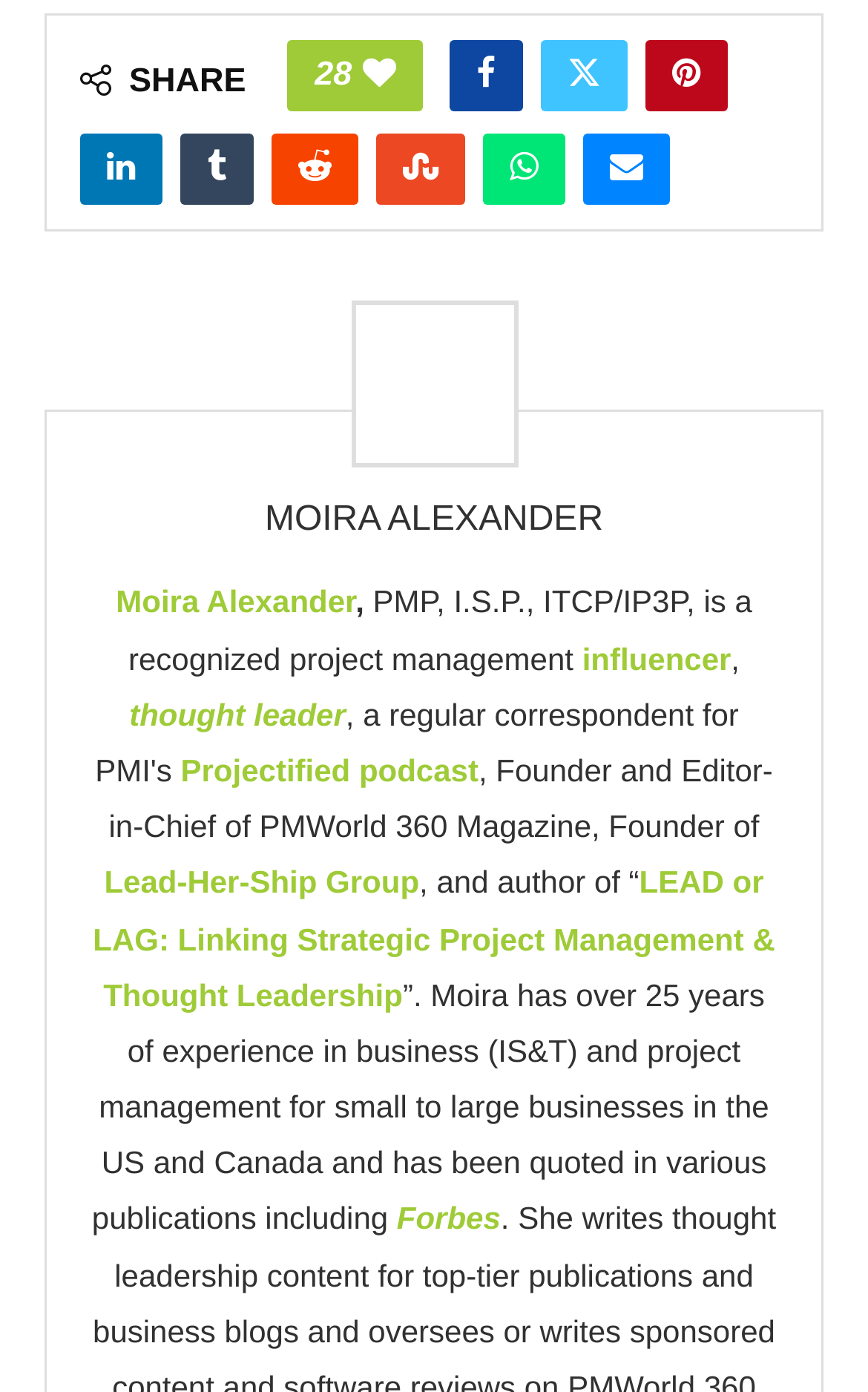Using the information in the image, give a comprehensive answer to the question: 
What is Moira Alexander's profession?

I inferred Moira Alexander's profession from the text description, which mentions she is a recognized project management influencer and thought leader, and has over 25 years of experience in business and project management.